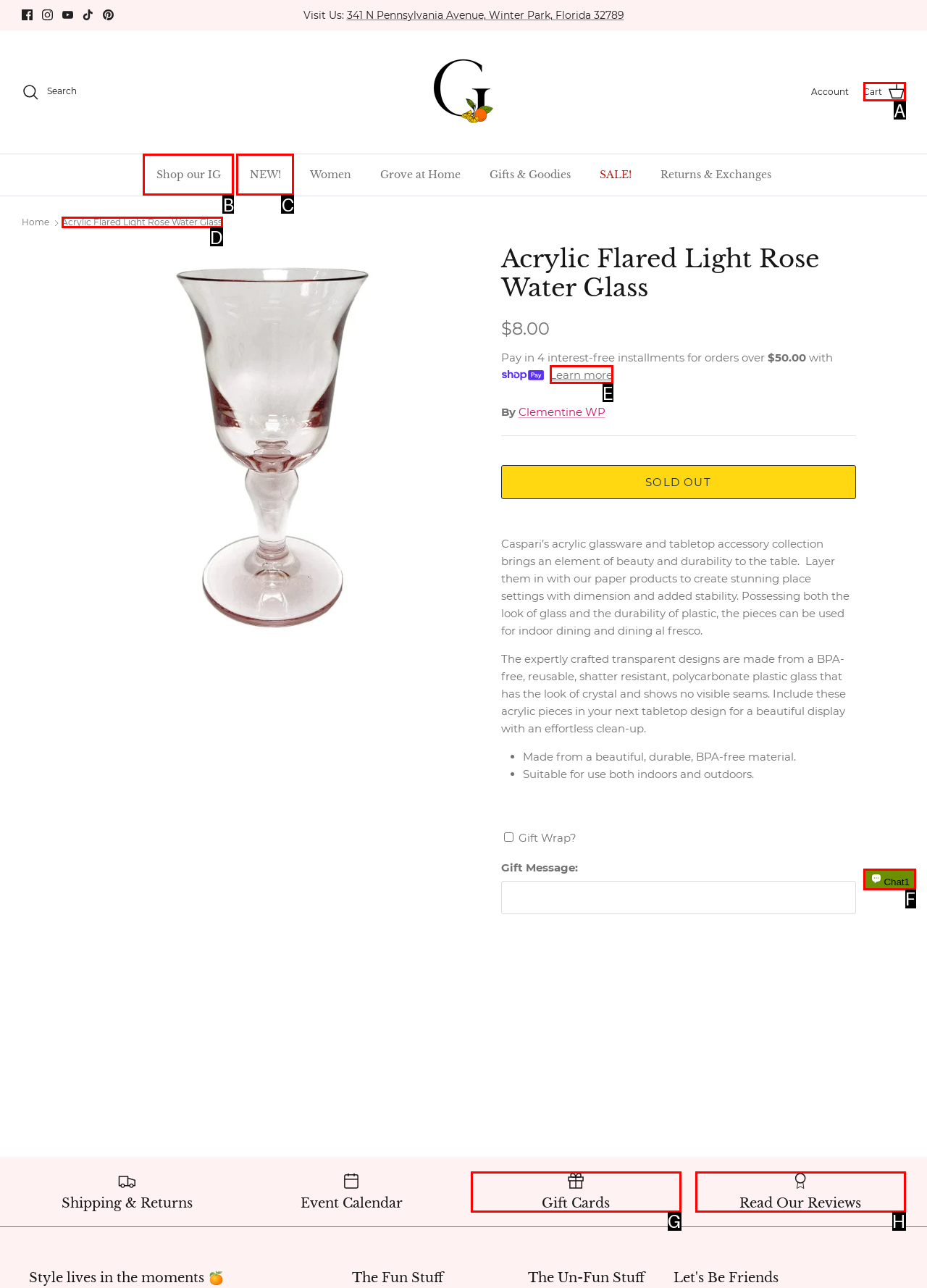For the task: Learn more about Shop Pay, identify the HTML element to click.
Provide the letter corresponding to the right choice from the given options.

E